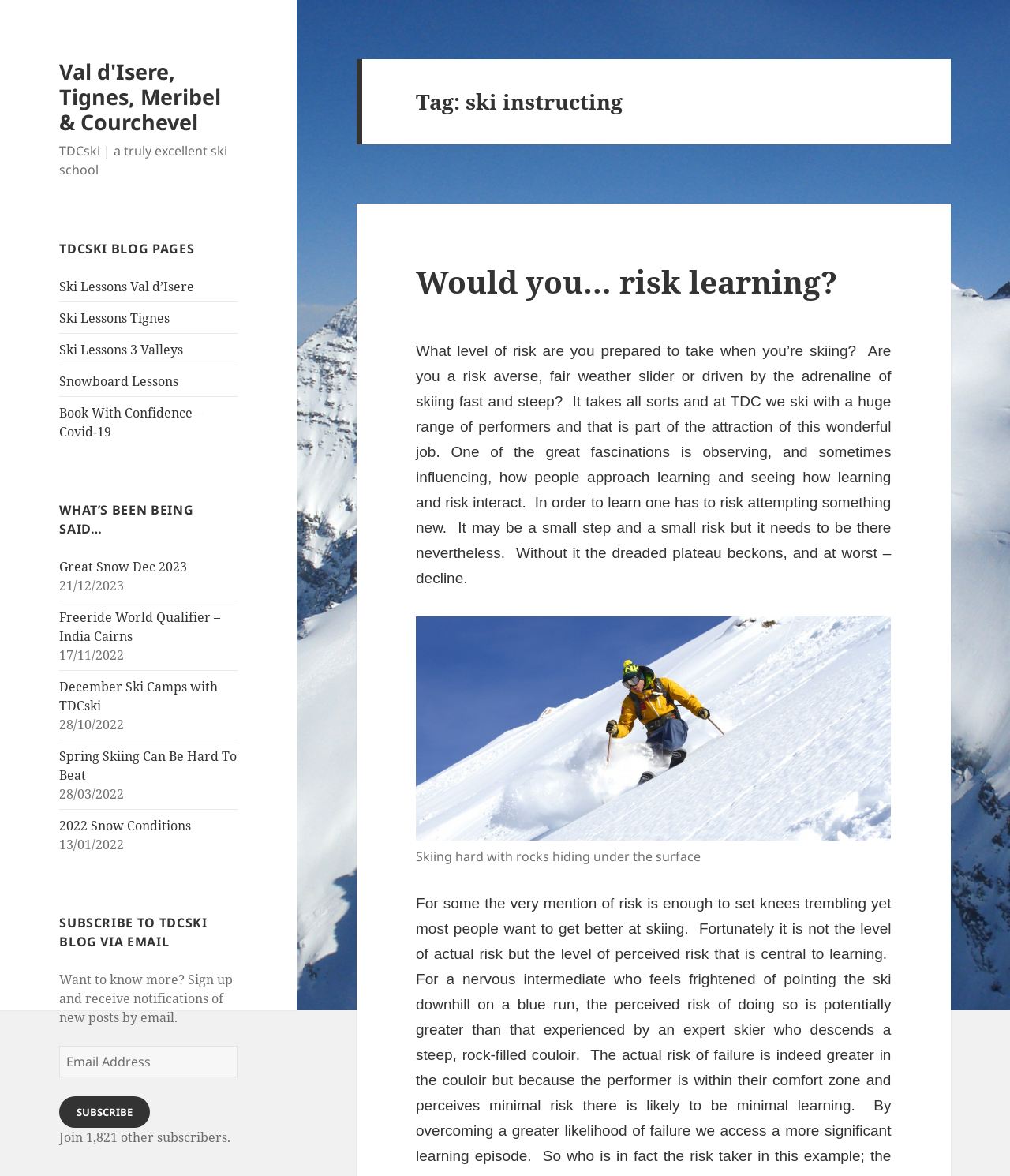Please specify the bounding box coordinates in the format (top-left x, top-left y, bottom-right x, bottom-right y), with all values as floating point numbers between 0 and 1. Identify the bounding box of the UI element described by: 2022 Snow Conditions

[0.059, 0.695, 0.189, 0.709]